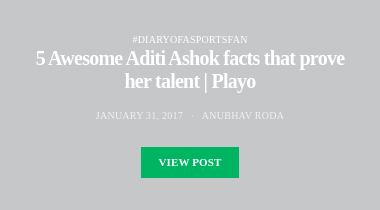What is the purpose of the green button?
Look at the image and respond with a one-word or short-phrase answer.

To invite readers to view the post